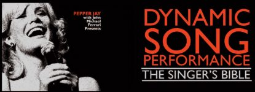Analyze the image and describe all key details you can observe.

The image features a promotional banner for "Dynamic Song Performance: The Singer's Bible," showcasing a vibrant and engaging design. On the left, it presents a lively black-and-white photo of a female singer passionately performing, capturing the energy and emotion of a live performance. On the right, the title "DYNAMIC SONG PERFORMANCE" is prominently displayed in bold, striking orange text, with "THE SINGER'S BIBLE" presented beneath it in a more understated font. The design aims to attract attention and suggest a focus on enhancing singing skills and performance techniques, appealing to both aspiring and established singers. This banner is part of the entertainment news highlights for the week ending February 7th, 2014, curated by Alisa Roberts on Actors Reporter.